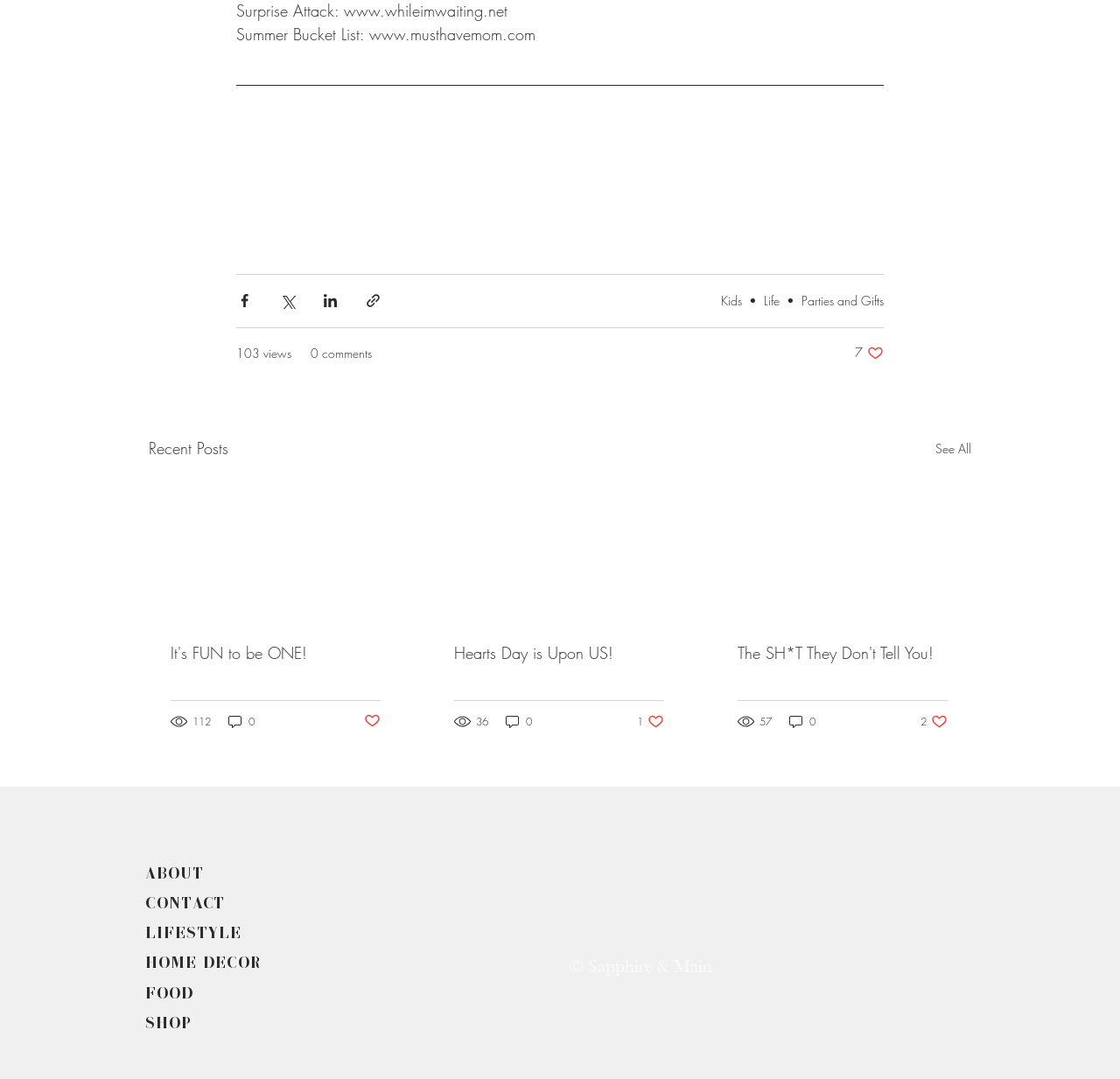Could you find the bounding box coordinates of the clickable area to complete this instruction: "Read the article 'It's FUN to be ONE!' "?

[0.152, 0.595, 0.34, 0.615]